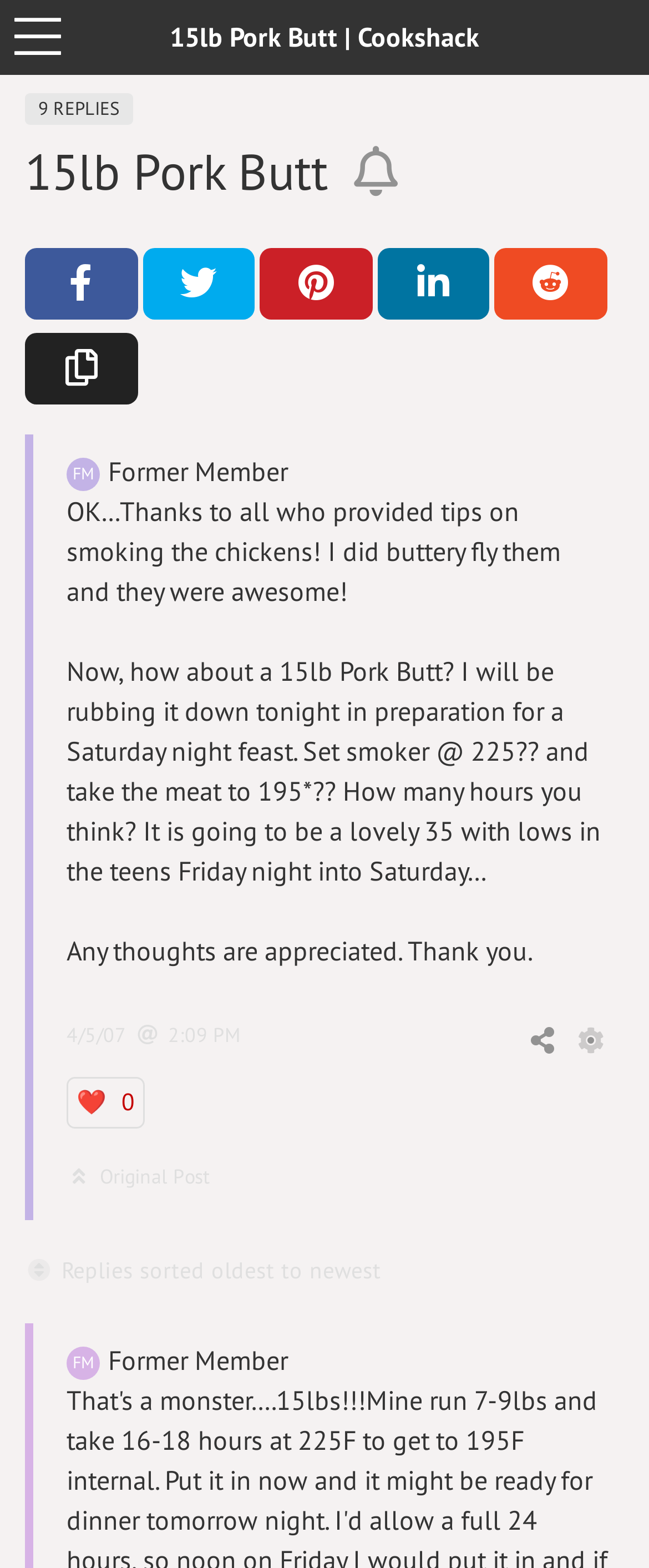Examine the image carefully and respond to the question with a detailed answer: 
What is the target internal temperature for the Pork Butt?

The text mentions that the author is planning to take the meat to 195*, which suggests that this is the target internal temperature for the Pork Butt.